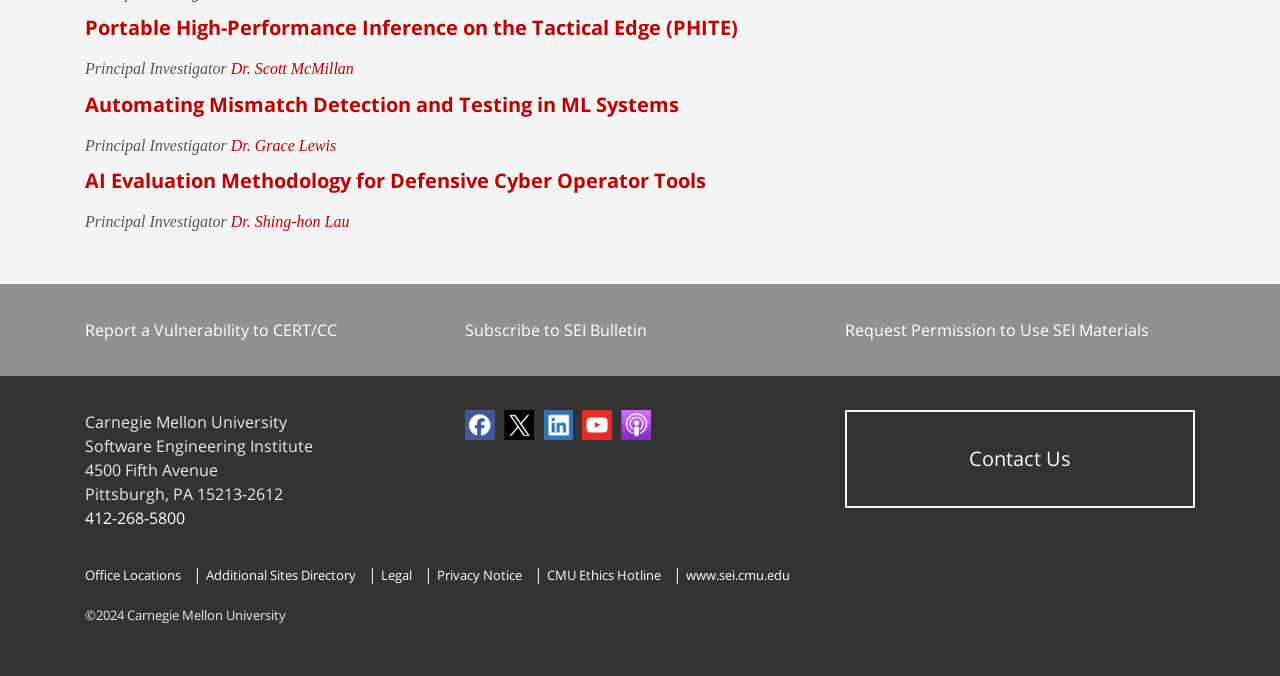Identify the bounding box coordinates of the area you need to click to perform the following instruction: "View project details of Portable High-Performance Inference on the Tactical Edge (PHITE)".

[0.066, 0.021, 0.577, 0.061]